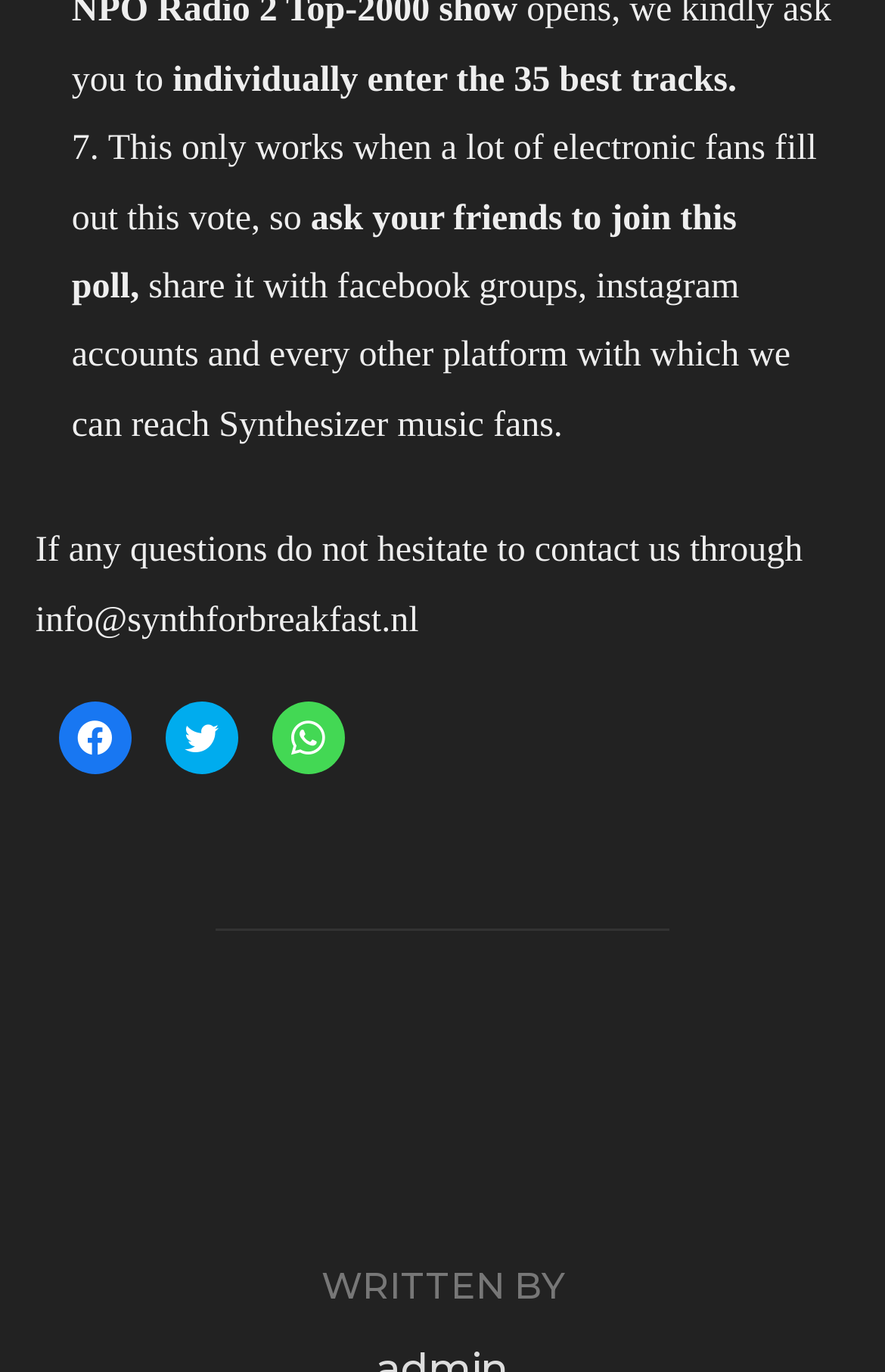What is the purpose of sharing this poll?
Based on the screenshot, provide a one-word or short-phrase response.

Reach Synthesizer music fans